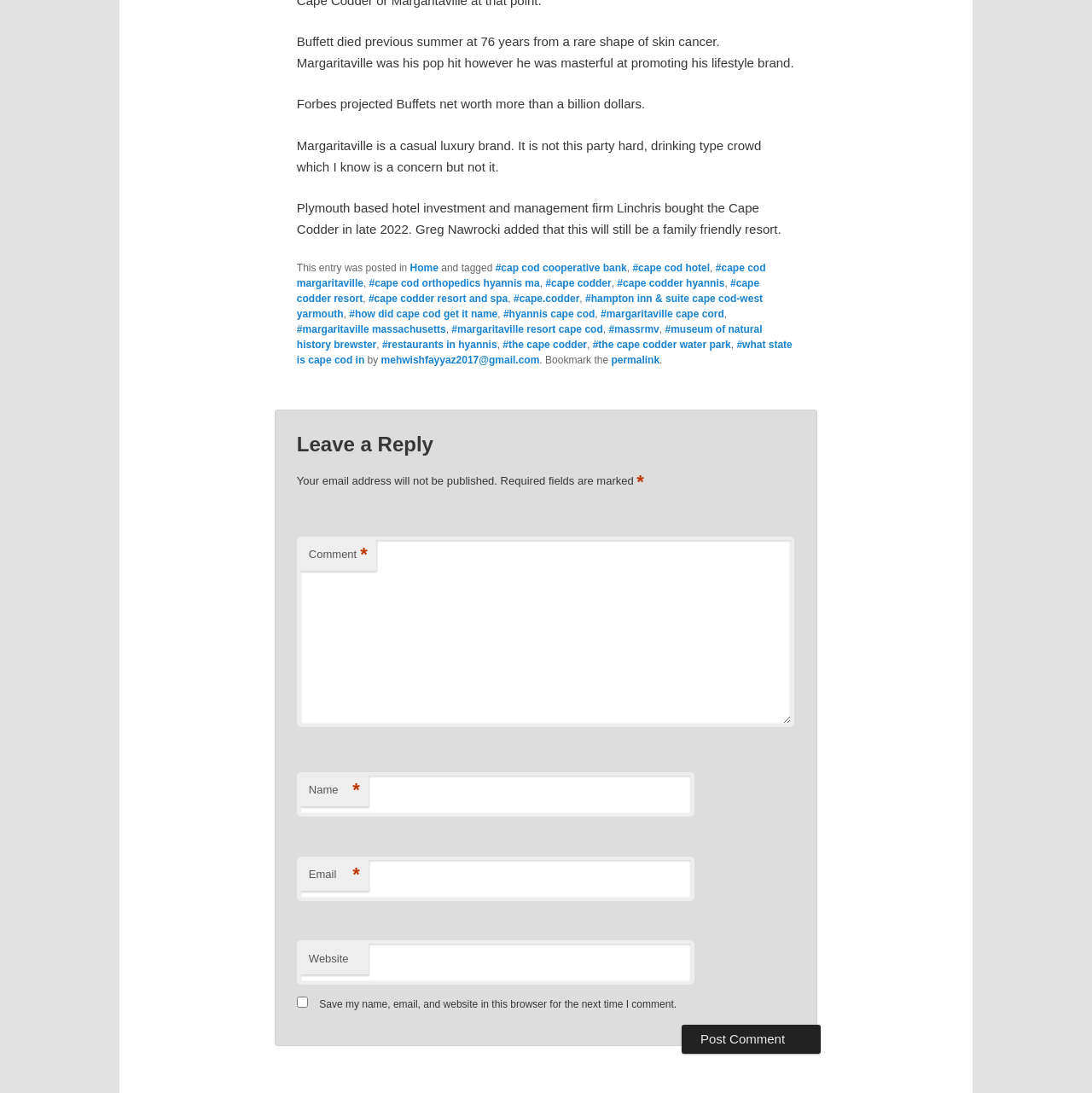Refer to the image and offer a detailed explanation in response to the question: What is the name of the resort mentioned in the article?

The text mentions the Cape Codder resort multiple times, including in the sentence 'Plymouth based hotel investment and management firm Linchris bought the Cape Codder in late 2022.' This suggests that the Cape Codder is a resort mentioned in the article.